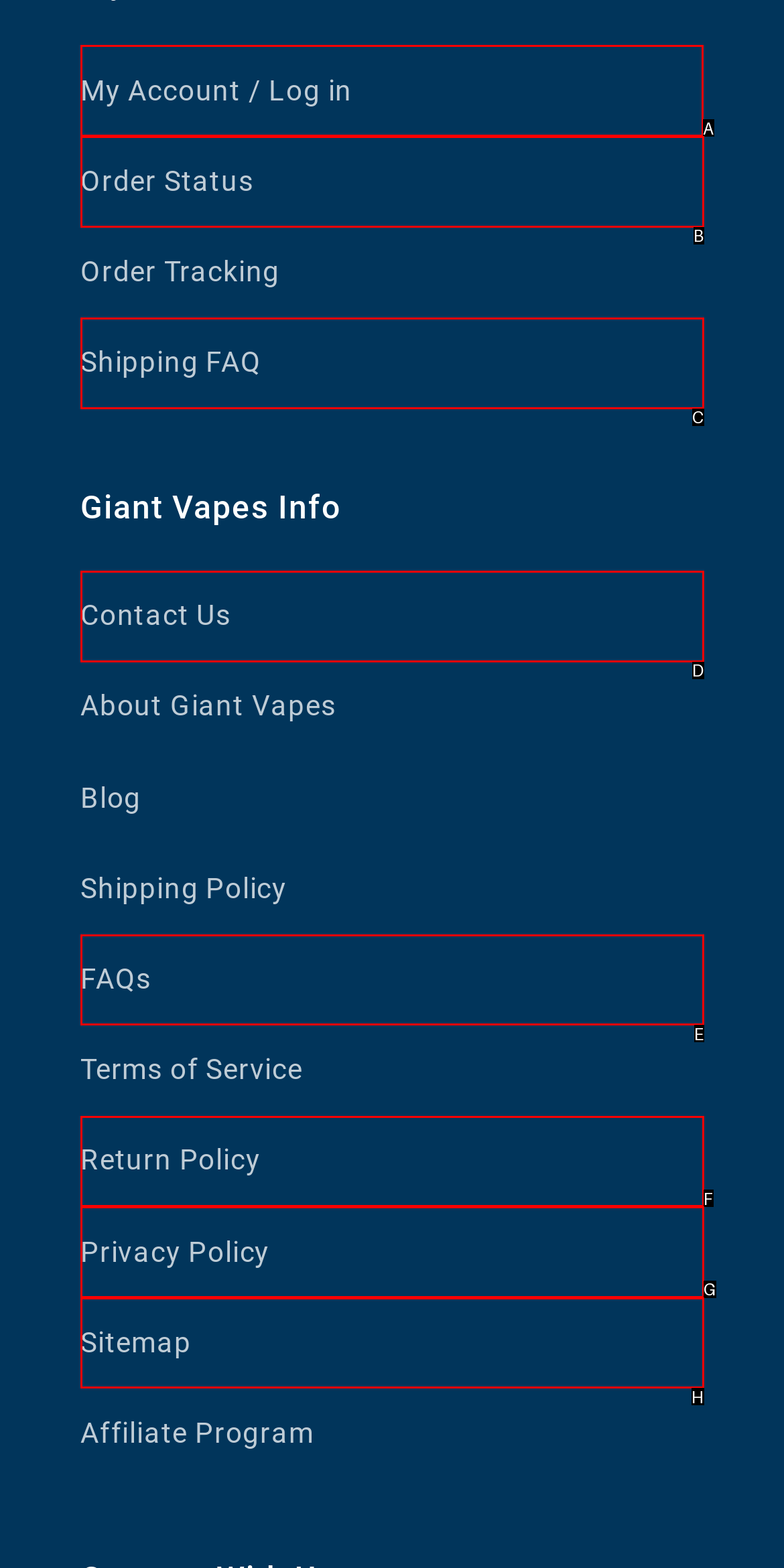Identify which HTML element to click to fulfill the following task: log in to my account. Provide your response using the letter of the correct choice.

A